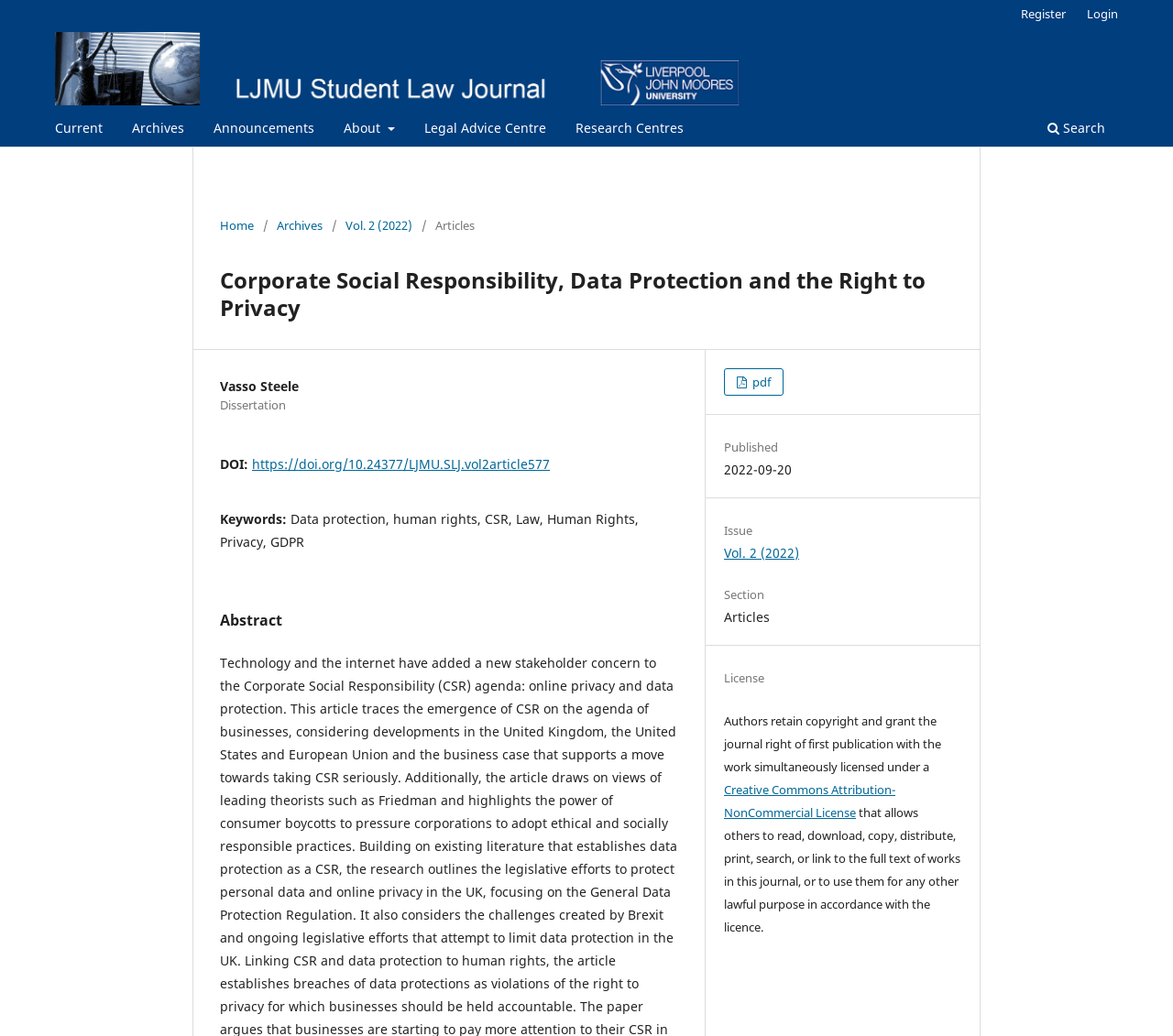Please determine the bounding box coordinates for the UI element described as: "Vol. 2 (2022)".

[0.617, 0.525, 0.681, 0.542]